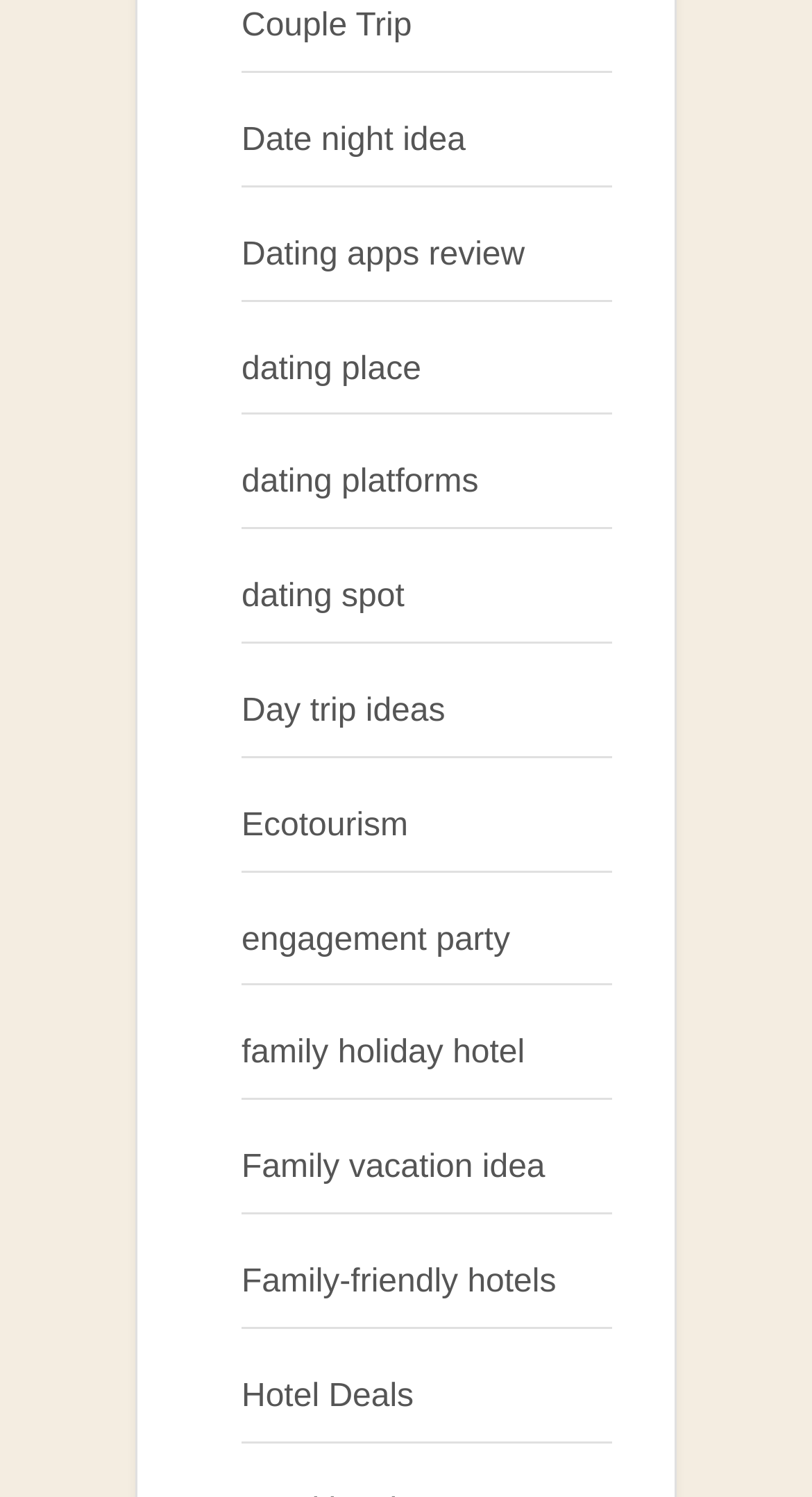Please determine the bounding box coordinates of the element to click in order to execute the following instruction: "Browse hotel deals". The coordinates should be four float numbers between 0 and 1, specified as [left, top, right, bottom].

[0.297, 0.921, 0.509, 0.945]